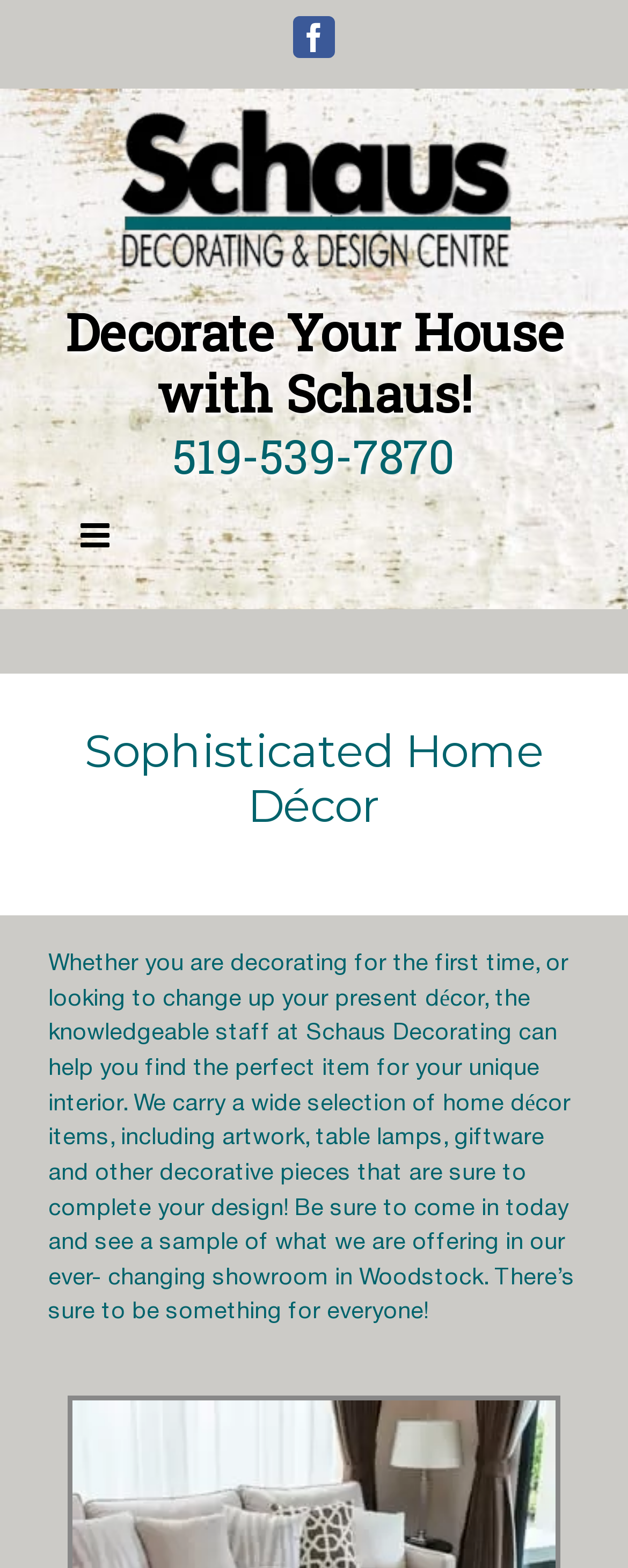Given the element description, predict the bounding box coordinates in the format (top-left x, top-left y, bottom-right x, bottom-right y), using floating point numbers between 0 and 1: 519-539-7870

[0.274, 0.271, 0.726, 0.31]